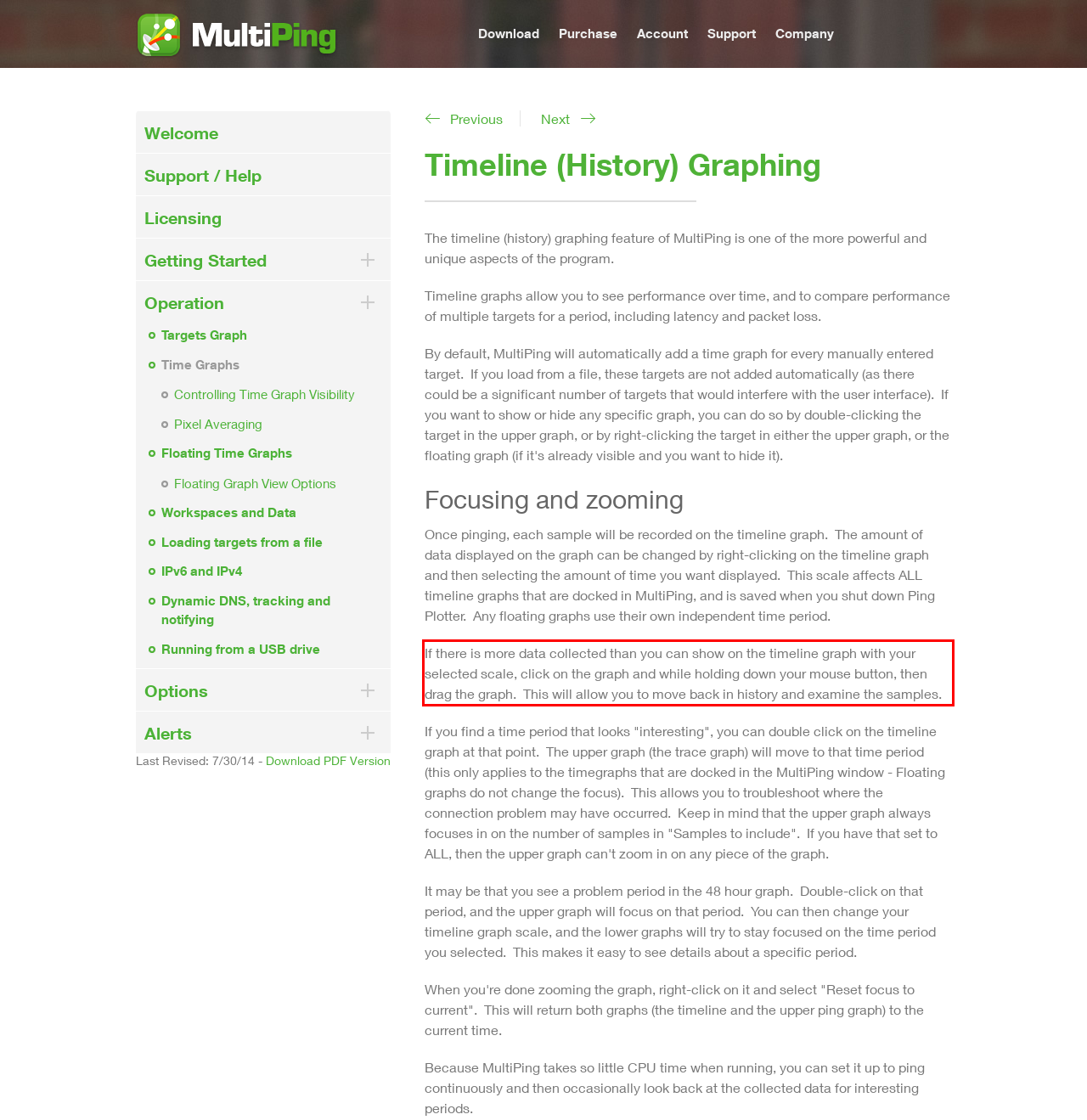In the given screenshot, locate the red bounding box and extract the text content from within it.

If there is more data collected than you can show on the timeline graph with your selected scale, click on the graph and while holding down your mouse button, then drag the graph. This will allow you to move back in history and examine the samples.